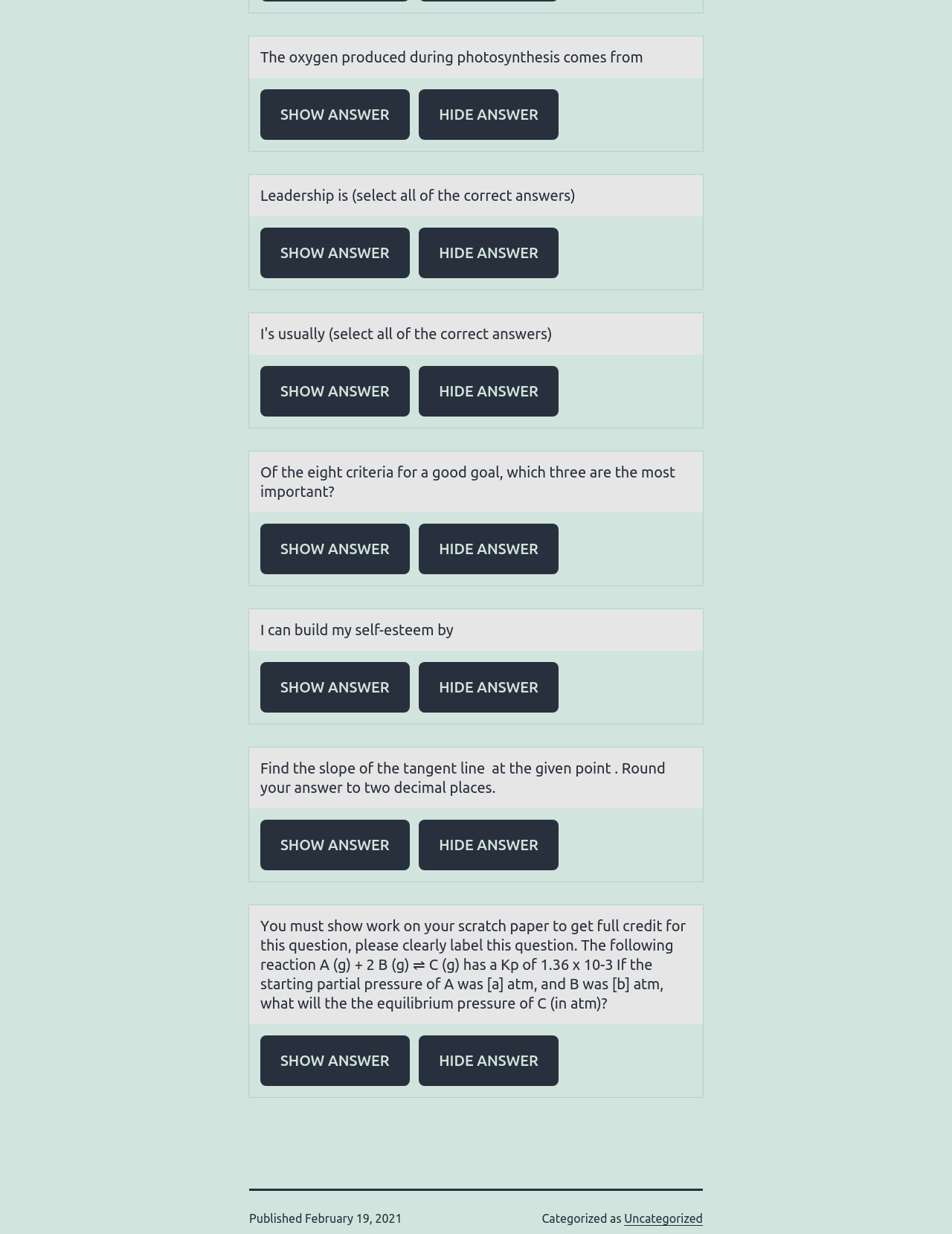Respond with a single word or phrase for the following question: 
When was this webpage published?

February 19, 2021